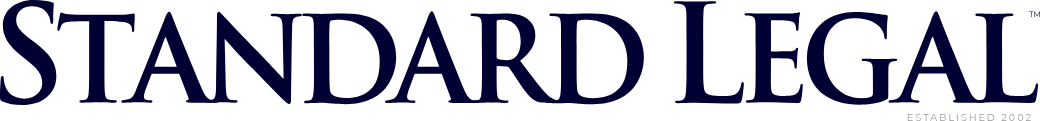Elaborate on the image with a comprehensive description.

The image features the prominent logo of "Standard Legal," characterized by bold, elegant typography. The name is presented in a deep navy blue hue, emphasizing professionalism and trustworthiness. Below the logo, the words "ESTABLISHED 2002" subtly indicate the company's long-standing presence in the legal forms software market, further enhancing its credibility. This logo is part of the branding for Standard Legal, a service known for offering self-help legal document software tailored to assist users in incorporating their businesses effectively in the United States.